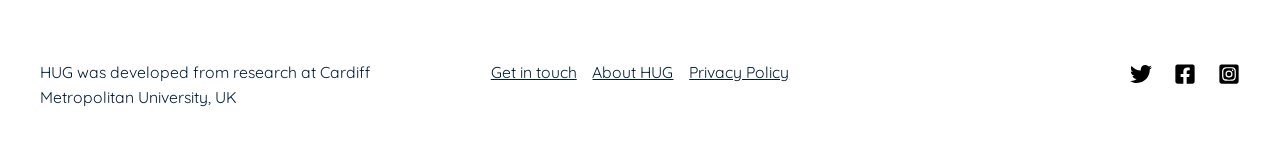Given the following UI element description: "General", find the bounding box coordinates in the webpage screenshot.

None